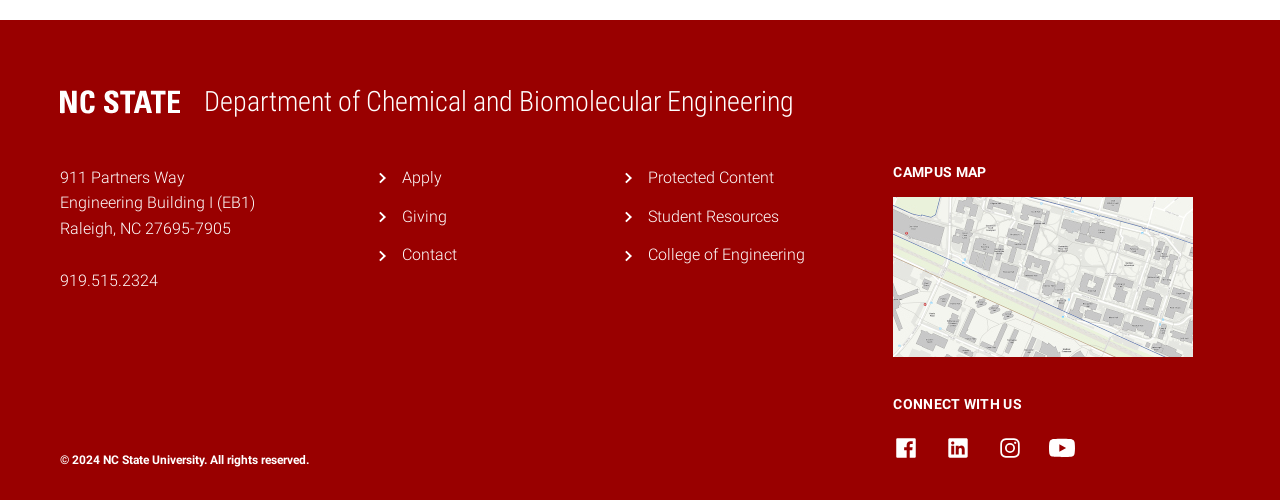Provide a short answer using a single word or phrase for the following question: 
What is the name of the university?

NC State University